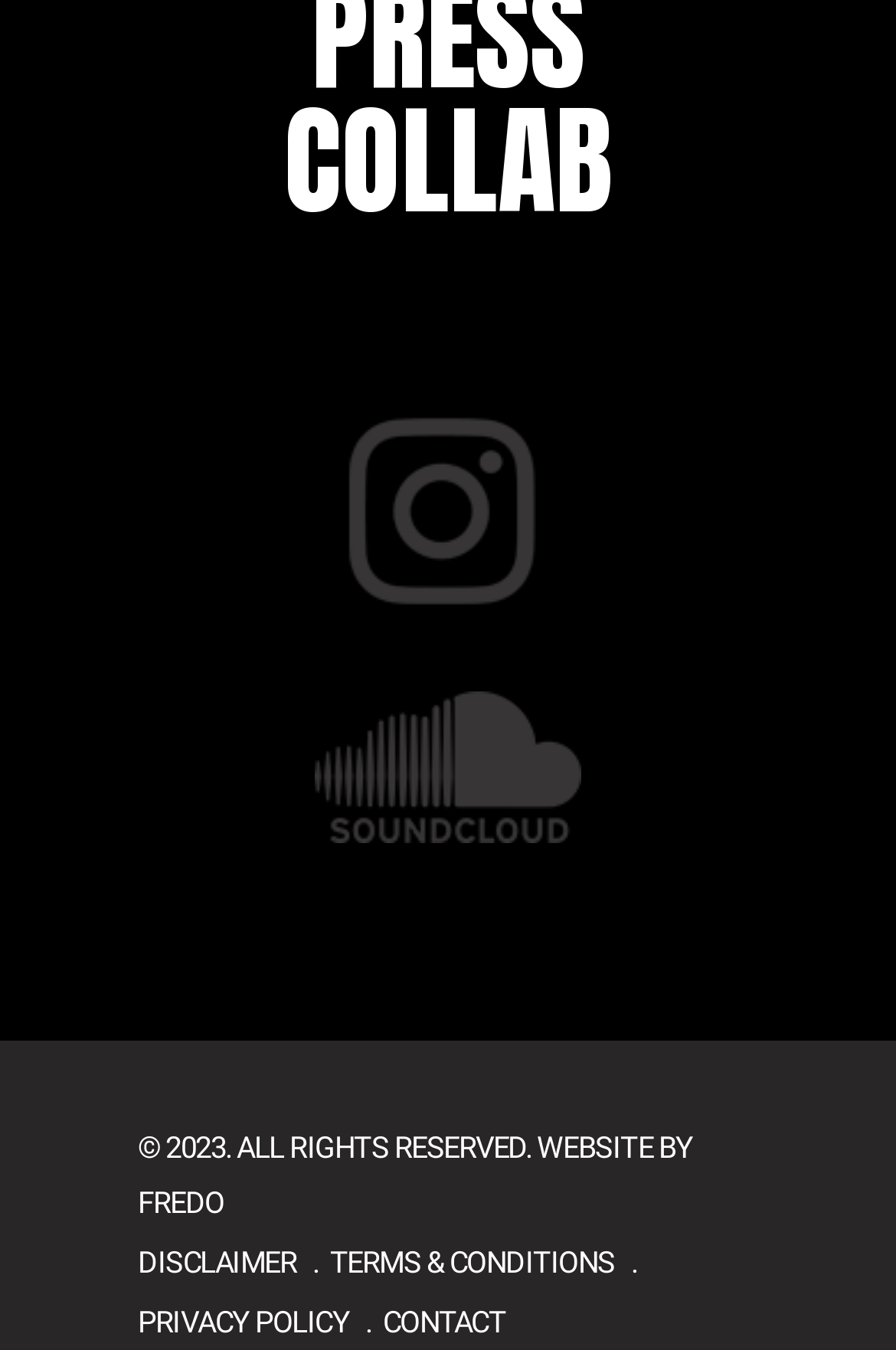What is the name of the website creator?
Look at the image and respond with a one-word or short phrase answer.

FREDO